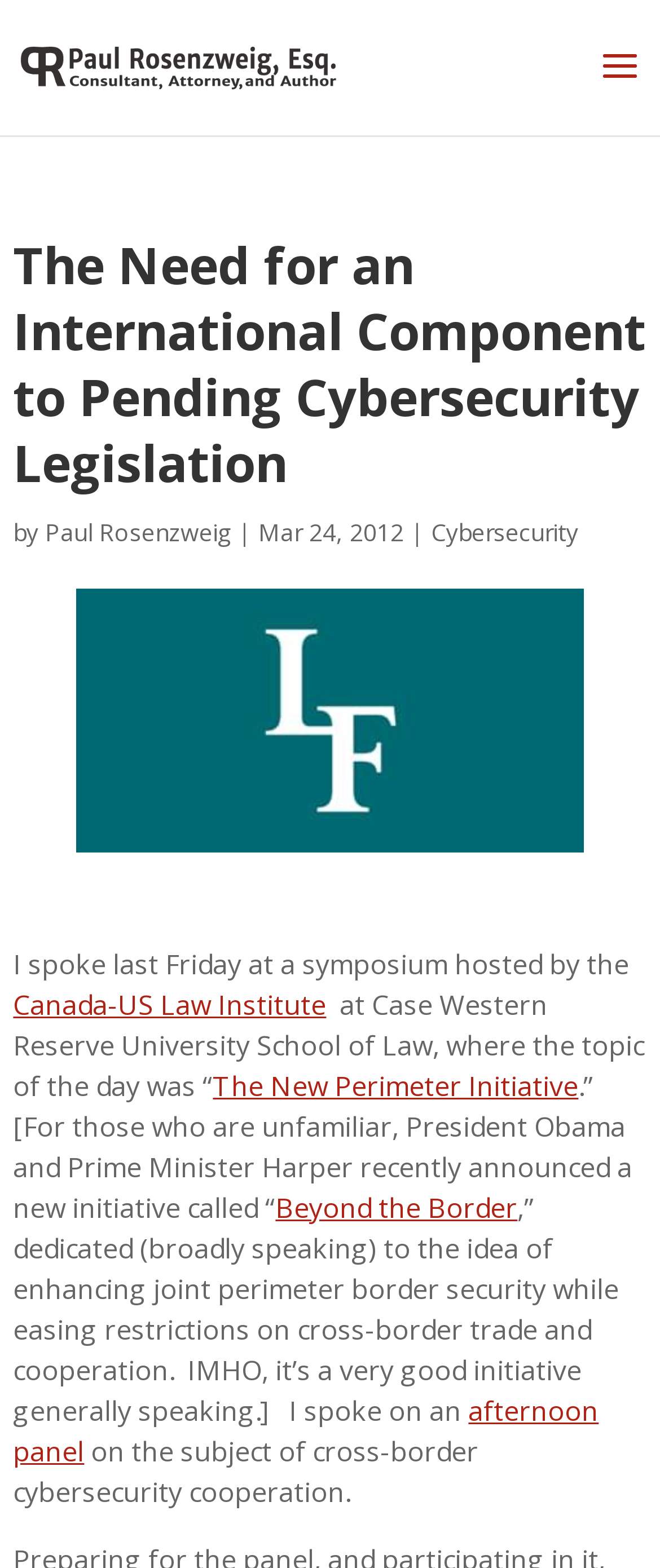Identify the bounding box coordinates for the element that needs to be clicked to fulfill this instruction: "Share this post on Facebook". Provide the coordinates in the format of four float numbers between 0 and 1: [left, top, right, bottom].

[0.128, 0.486, 0.949, 0.529]